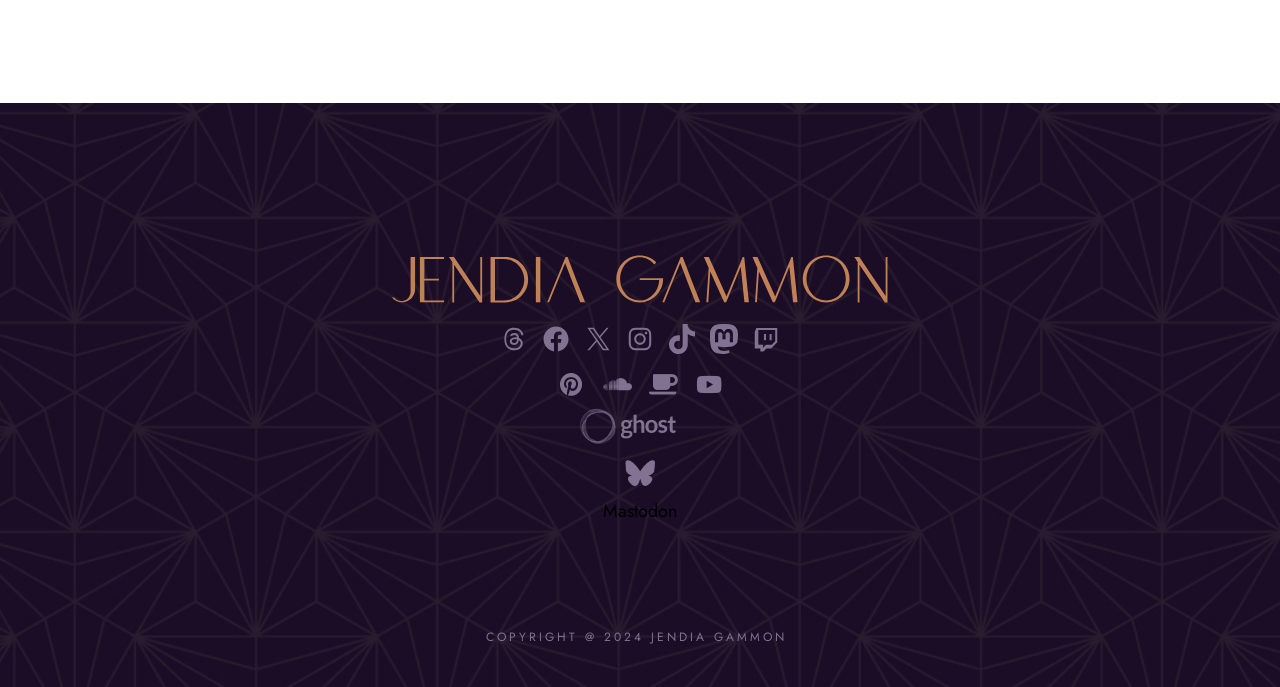Show the bounding box coordinates of the element that should be clicked to complete the task: "Go to Mastodon".

[0.471, 0.725, 0.529, 0.763]